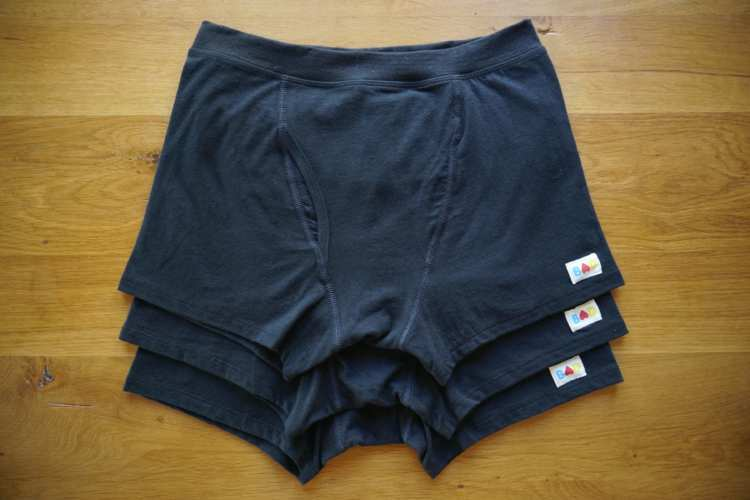Explain what the image portrays in a detailed manner.

The image showcases three pairs of iLoveBad boxer briefs elegantly arranged on a wooden surface. These black boxer briefs, known for their ultra-comfortable fit and breathable fabric, are crafted from organic cotton and hemp, emphasizing sustainability and comfort. Each pair features the iLoveBad logo on the waistband, further highlighting the brand's commitment to ethical manufacturing practices. iLoveBad's boxer briefs offer an ideal choice for everyday wear, providing both style and comfort for any occasion.